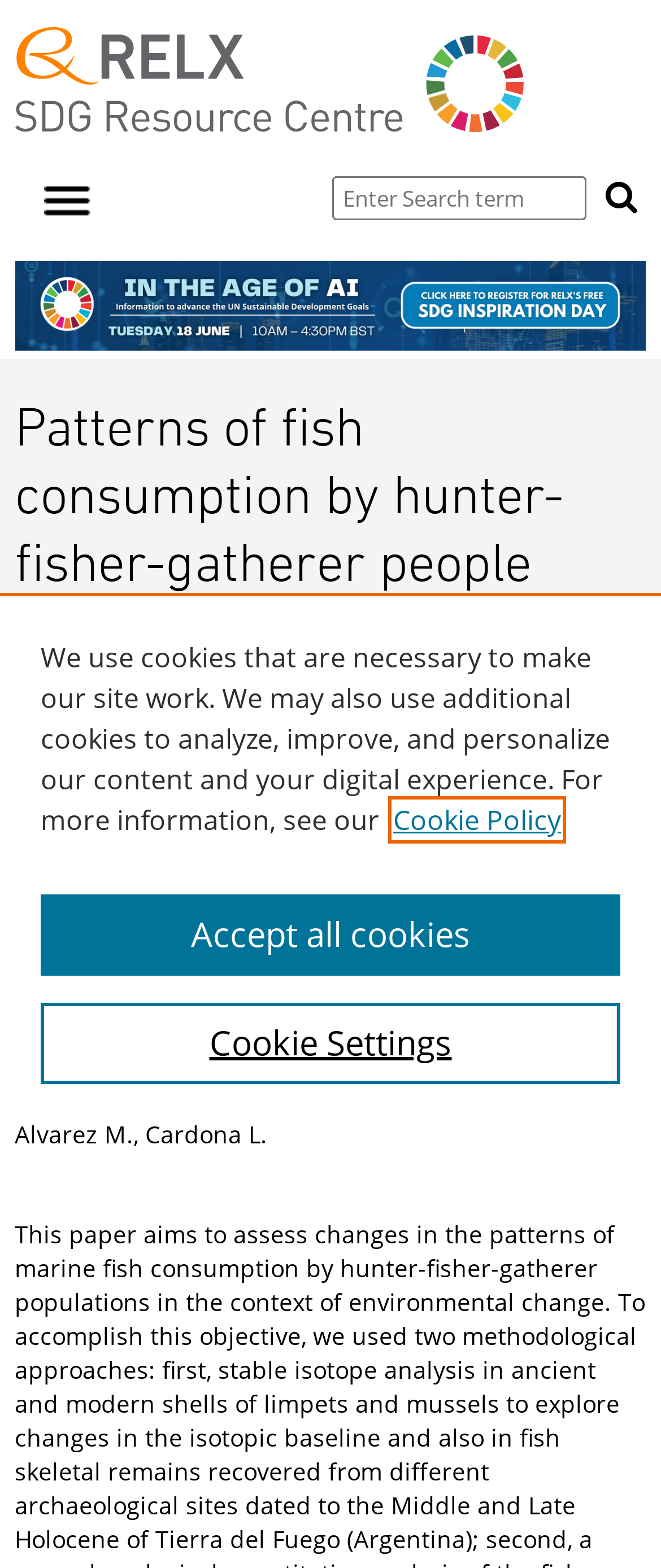Answer in one word or a short phrase: 
What is the month of publication?

April